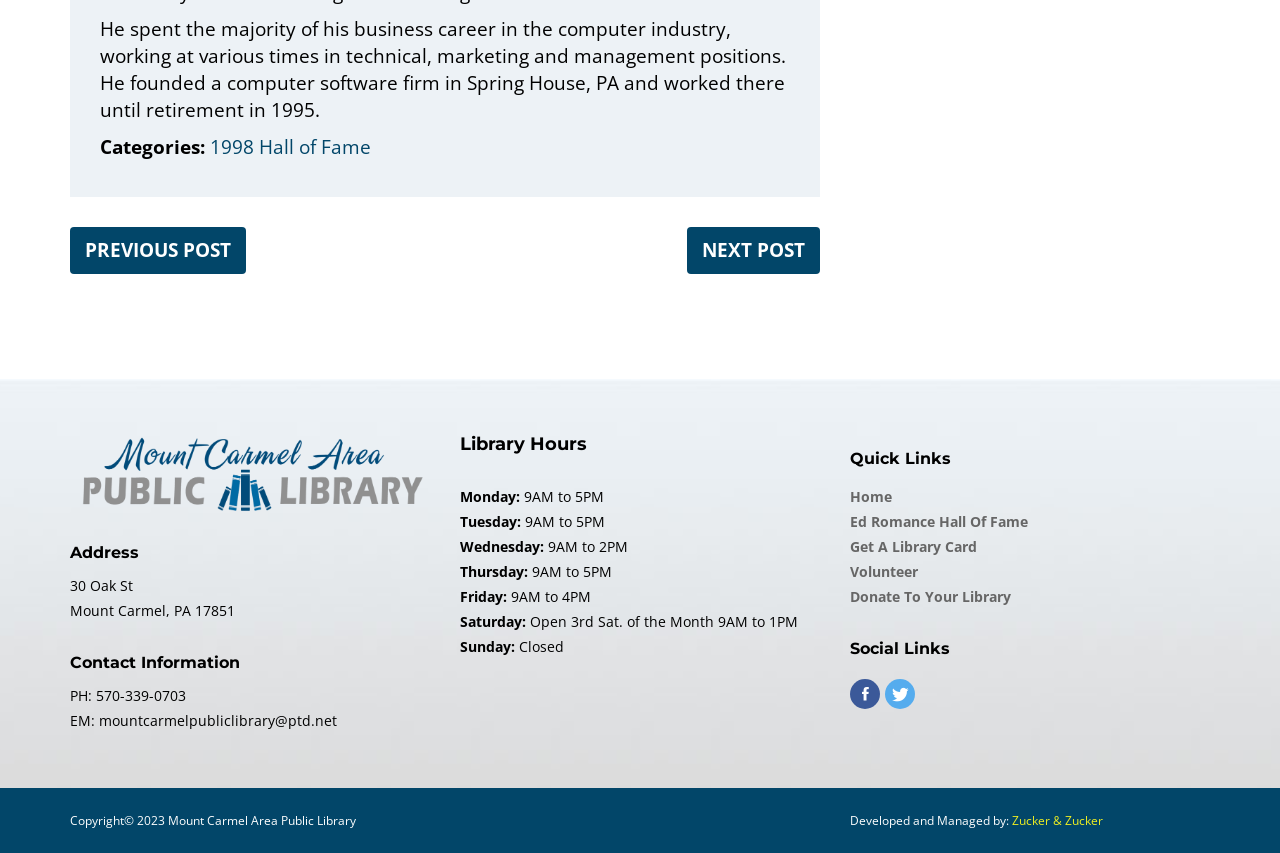Determine the bounding box coordinates of the UI element that matches the following description: "Next post". The coordinates should be four float numbers between 0 and 1 in the format [left, top, right, bottom].

[0.548, 0.277, 0.629, 0.308]